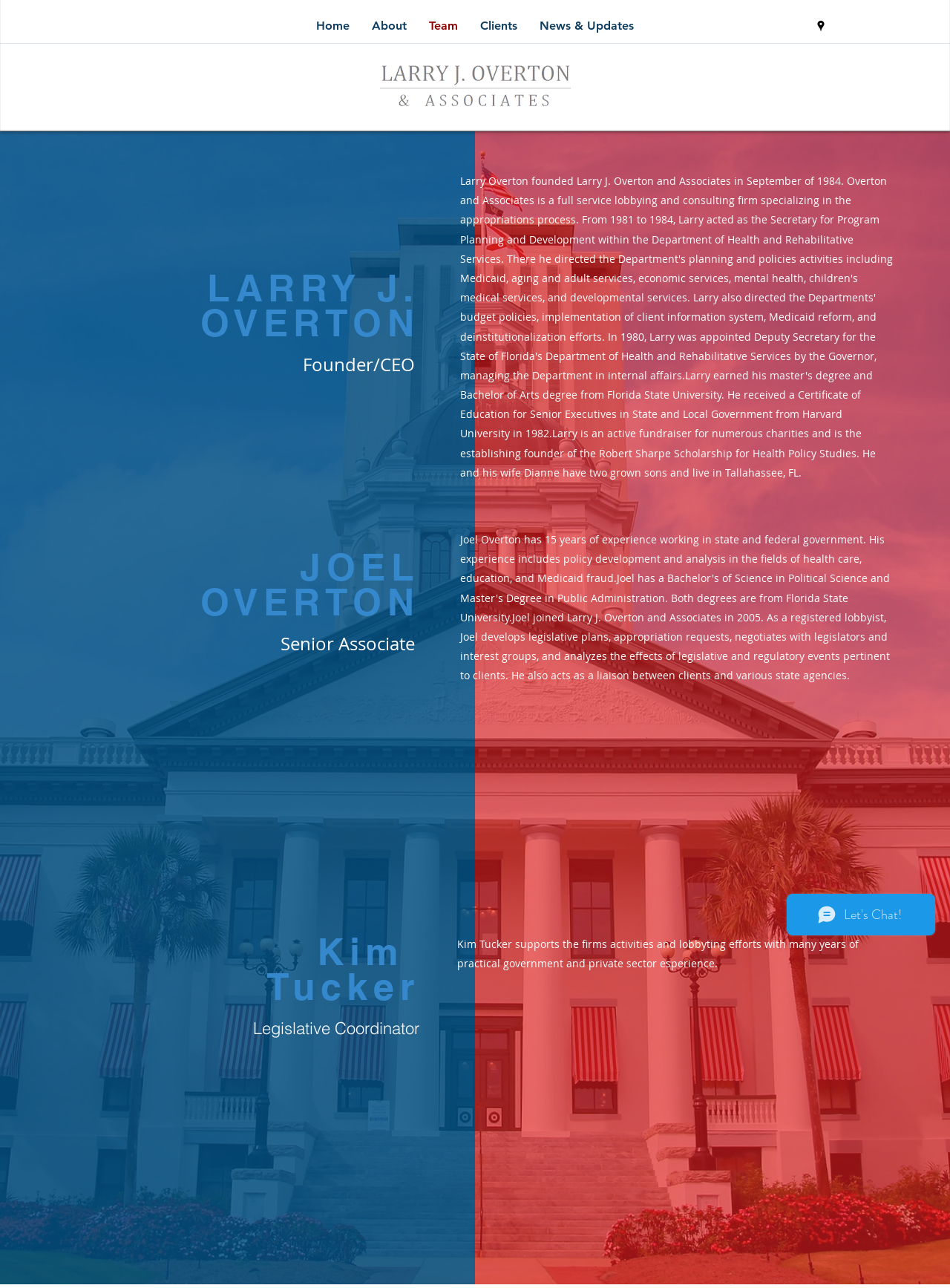Please give a one-word or short phrase response to the following question: 
What is the name of the company?

Larry J. Overton & Associates